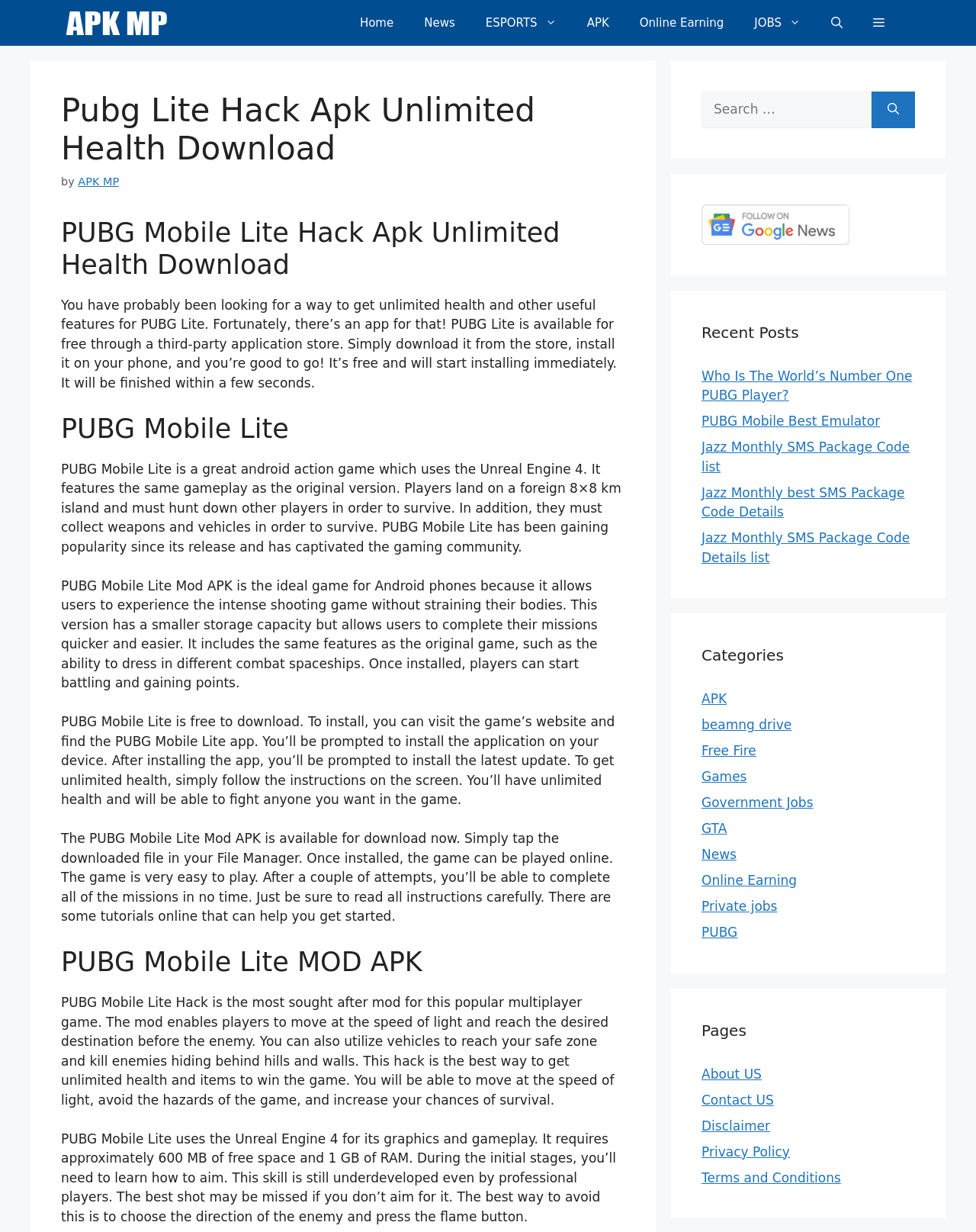Identify the bounding box coordinates for the element you need to click to achieve the following task: "Click on the PUBG Mobile Lite Hack Apk Unlimited Health Download link". Provide the bounding box coordinates as four float numbers between 0 and 1, in the form [left, top, right, bottom].

[0.062, 0.074, 0.641, 0.137]